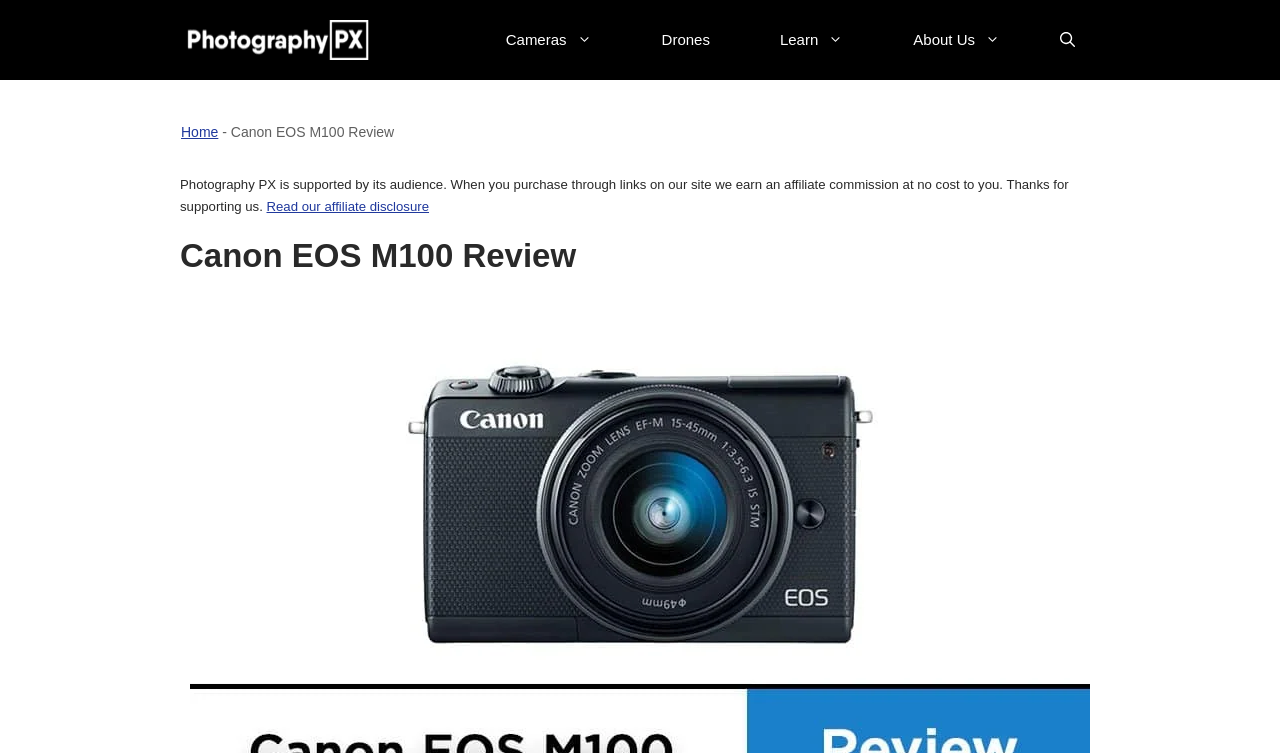Identify the bounding box for the UI element described as: "aria-label="Open Search Bar"". The coordinates should be four float numbers between 0 and 1, i.e., [left, top, right, bottom].

[0.809, 0.013, 0.859, 0.093]